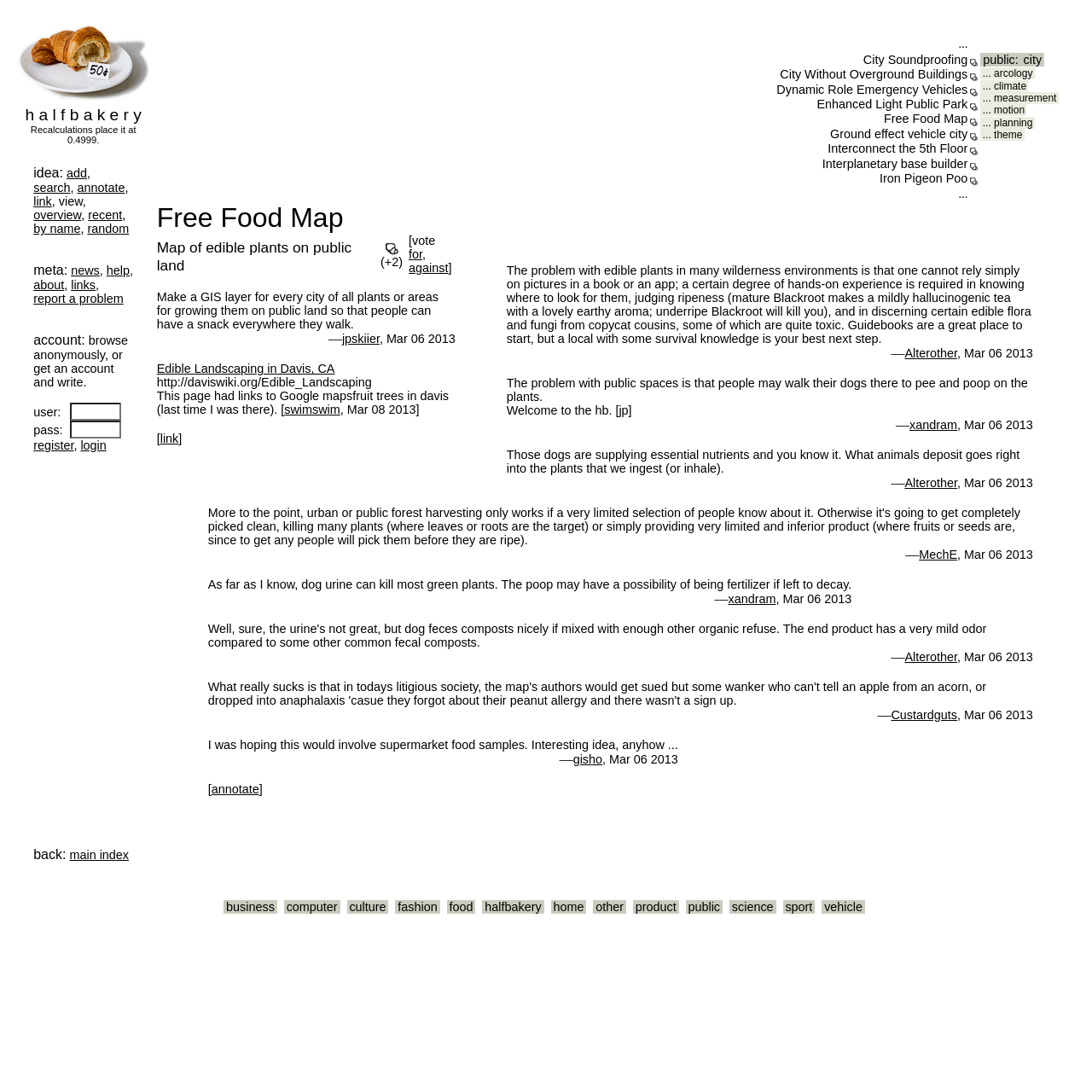Extract the main title from the webpage and generate its text.

Free Food Map